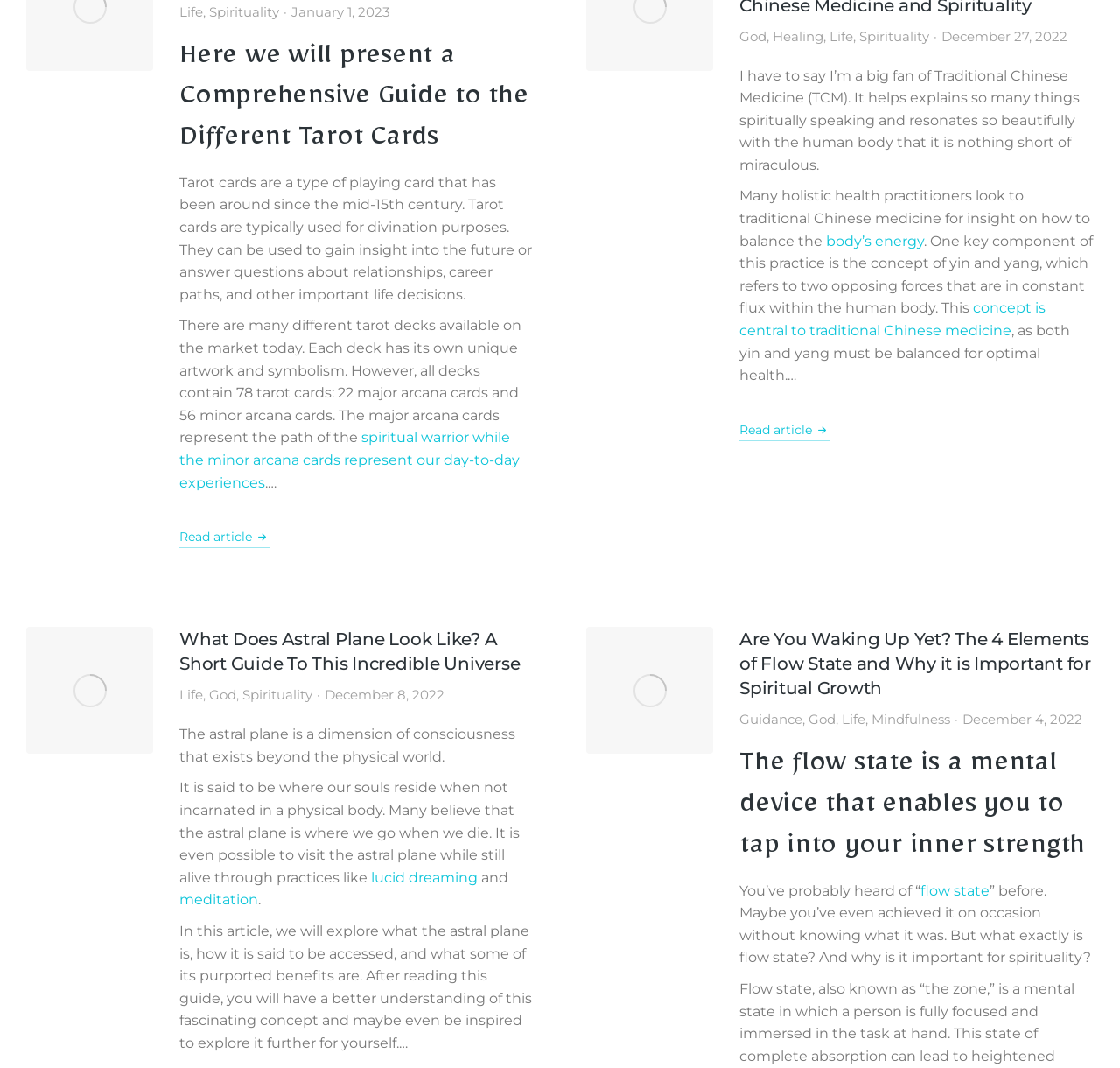What is the purpose of tarot cards?
Please provide a detailed and thorough answer to the question.

Tarot cards are used for divination purposes, which means they are used to gain insight into the future or answer questions about relationships, career paths, and other important life decisions, as mentioned in the article 'Here we will present a Comprehensive Guide to the Different Tarot Cards'.